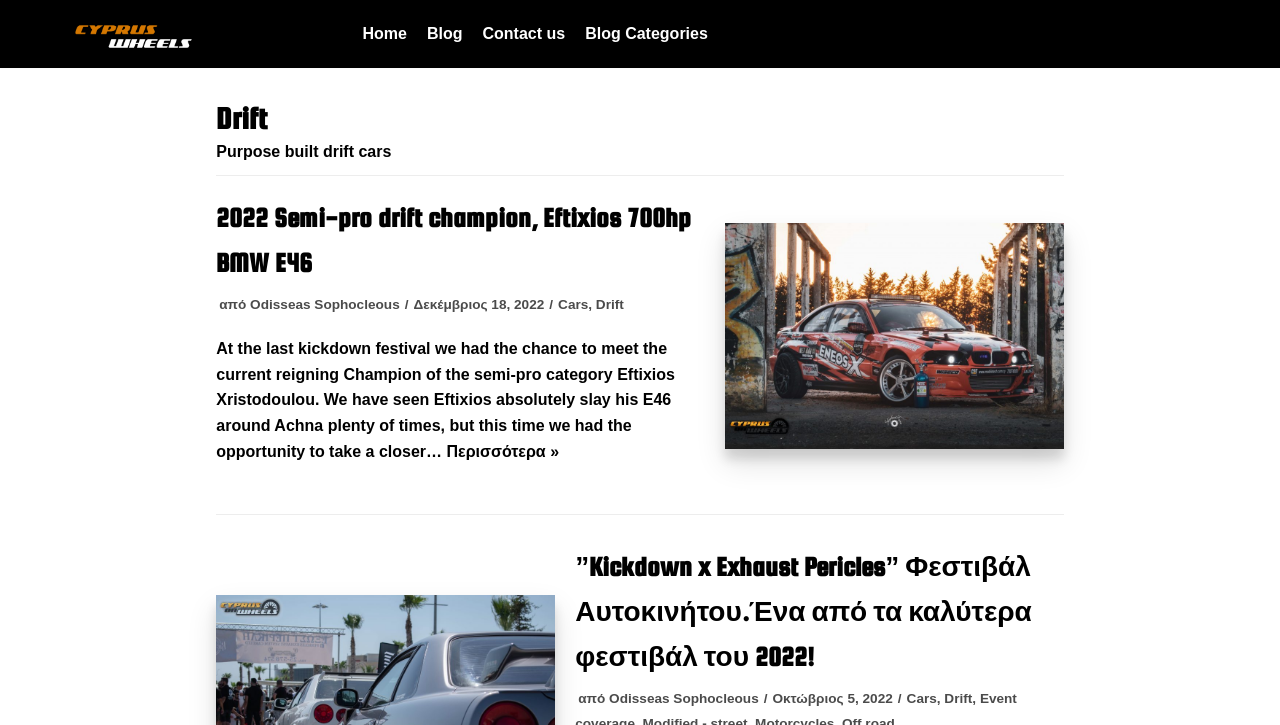Identify the bounding box coordinates of the clickable region necessary to fulfill the following instruction: "Check the 'Contact us' page". The bounding box coordinates should be four float numbers between 0 and 1, i.e., [left, top, right, bottom].

[0.377, 0.029, 0.442, 0.064]